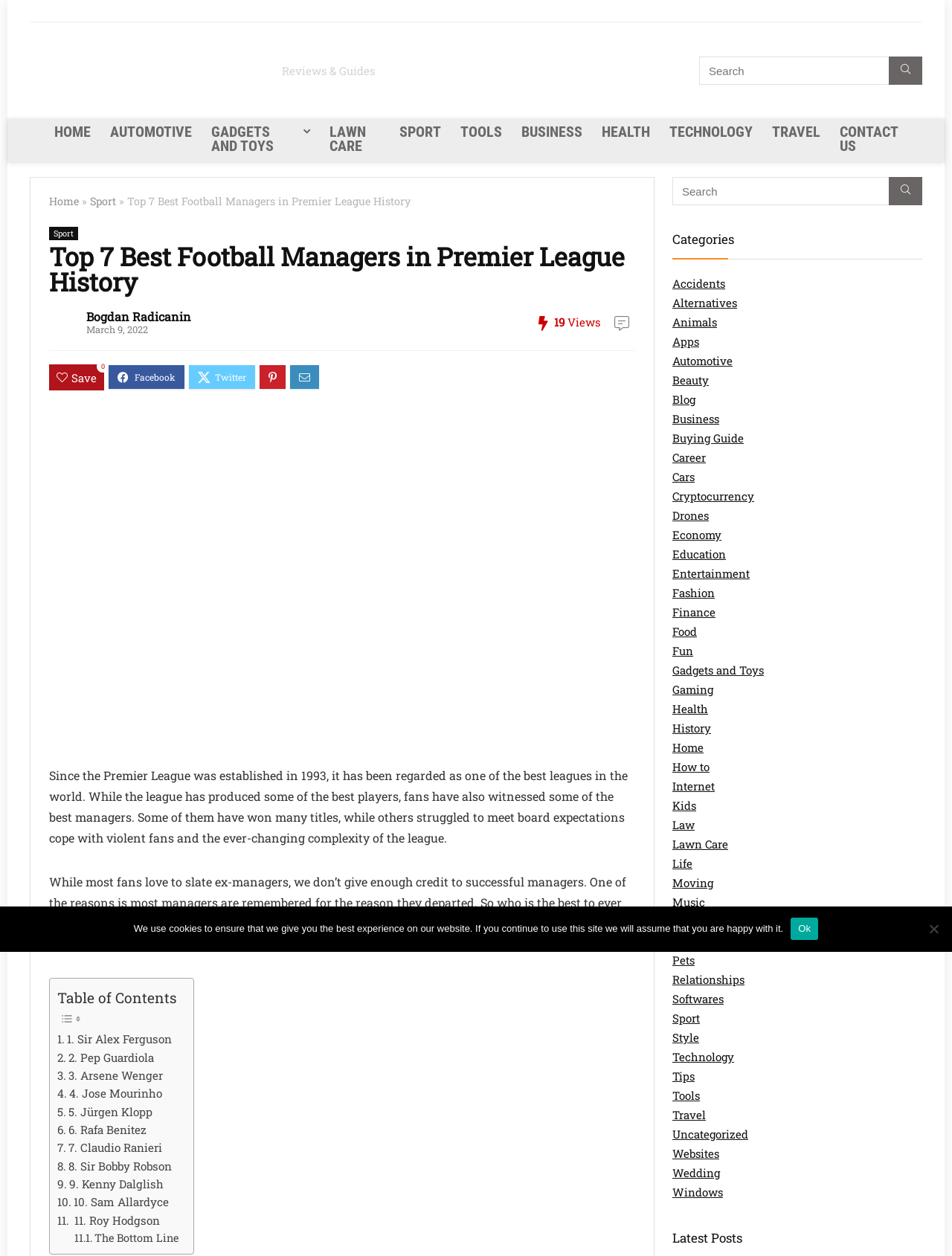Please provide the main heading of the webpage content.

Top 7 Best Football Managers in Premier League History